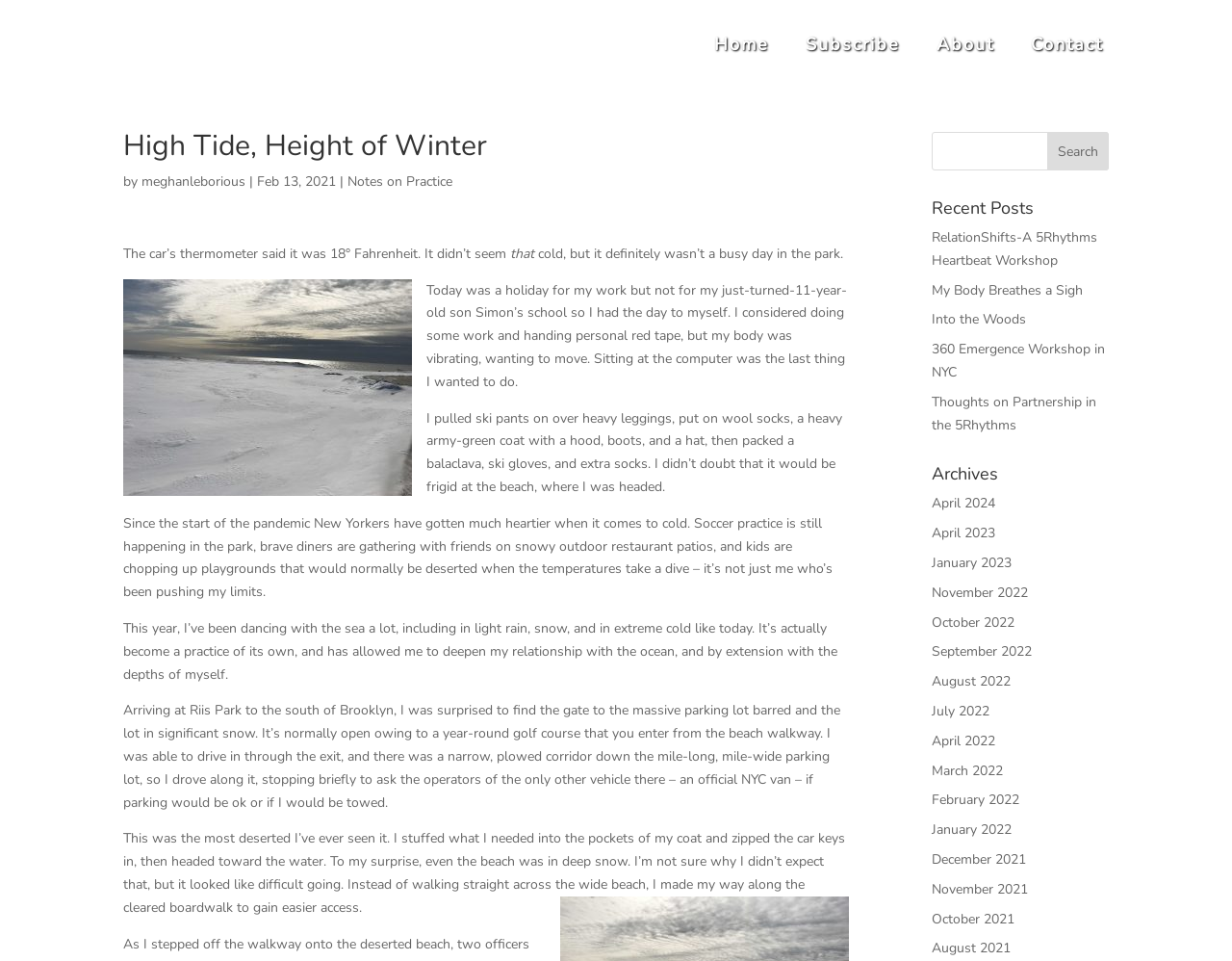What is the author's name?
Using the image, give a concise answer in the form of a single word or short phrase.

meghanleborious